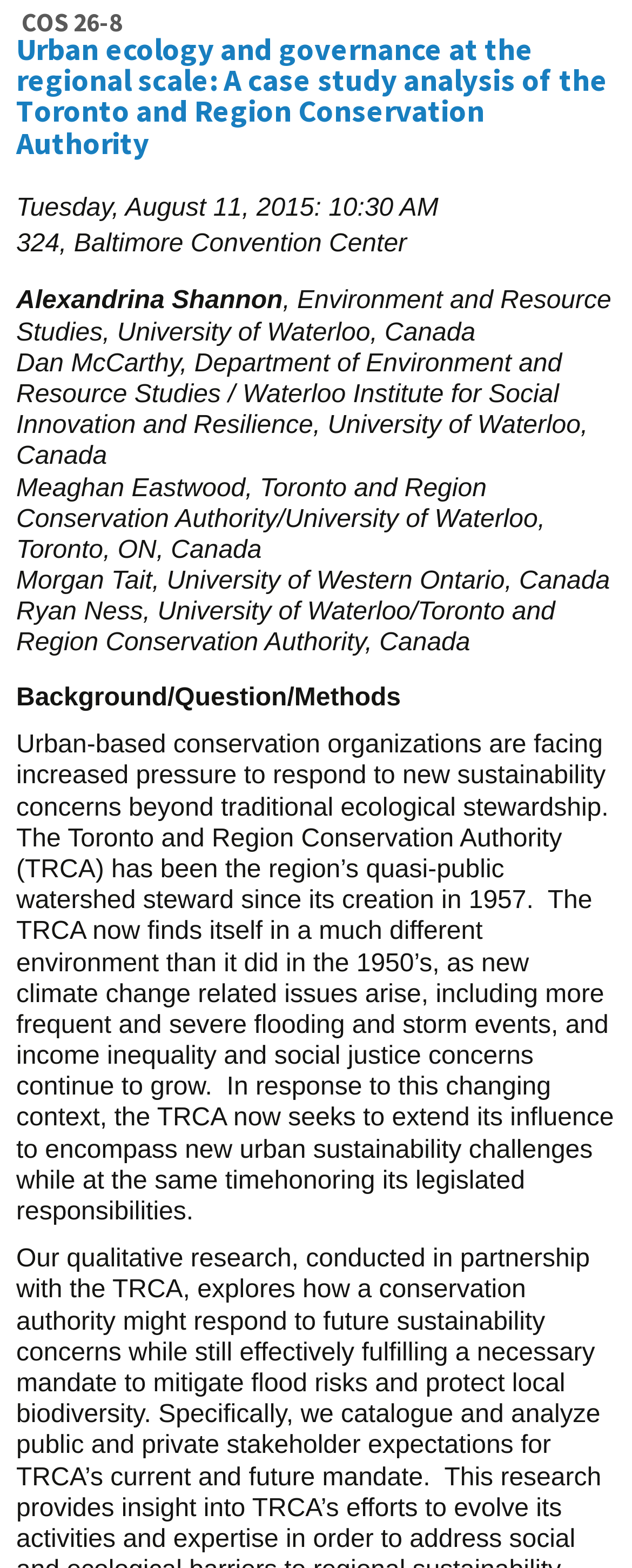Use a single word or phrase to answer the following:
What is the title of the session?

COS 26-8